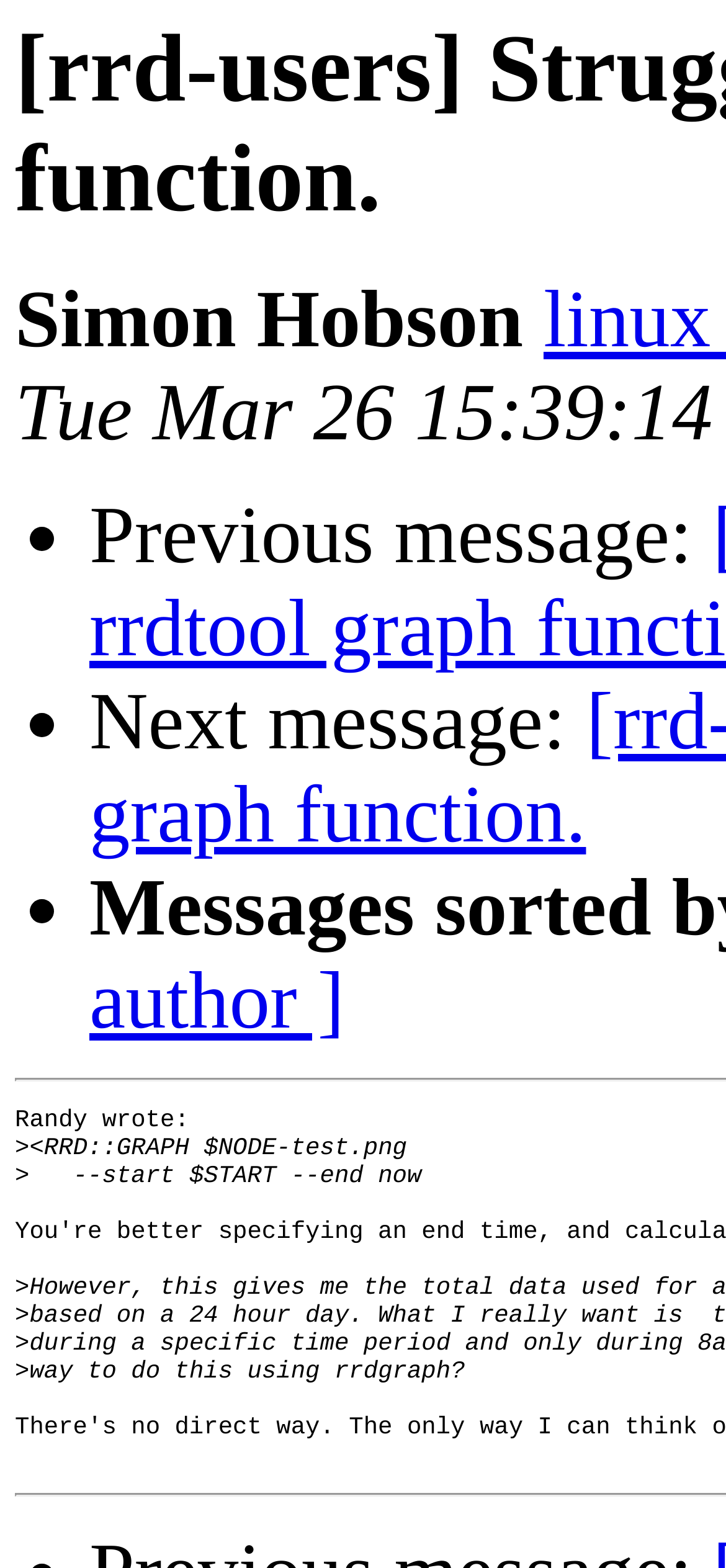Refer to the screenshot and give an in-depth answer to this question: What is the user struggling with?

The user is struggling with the rrdtool graph function, as indicated by the title of the webpage and the context of the message. The user is seeking help or guidance on how to use the function correctly.